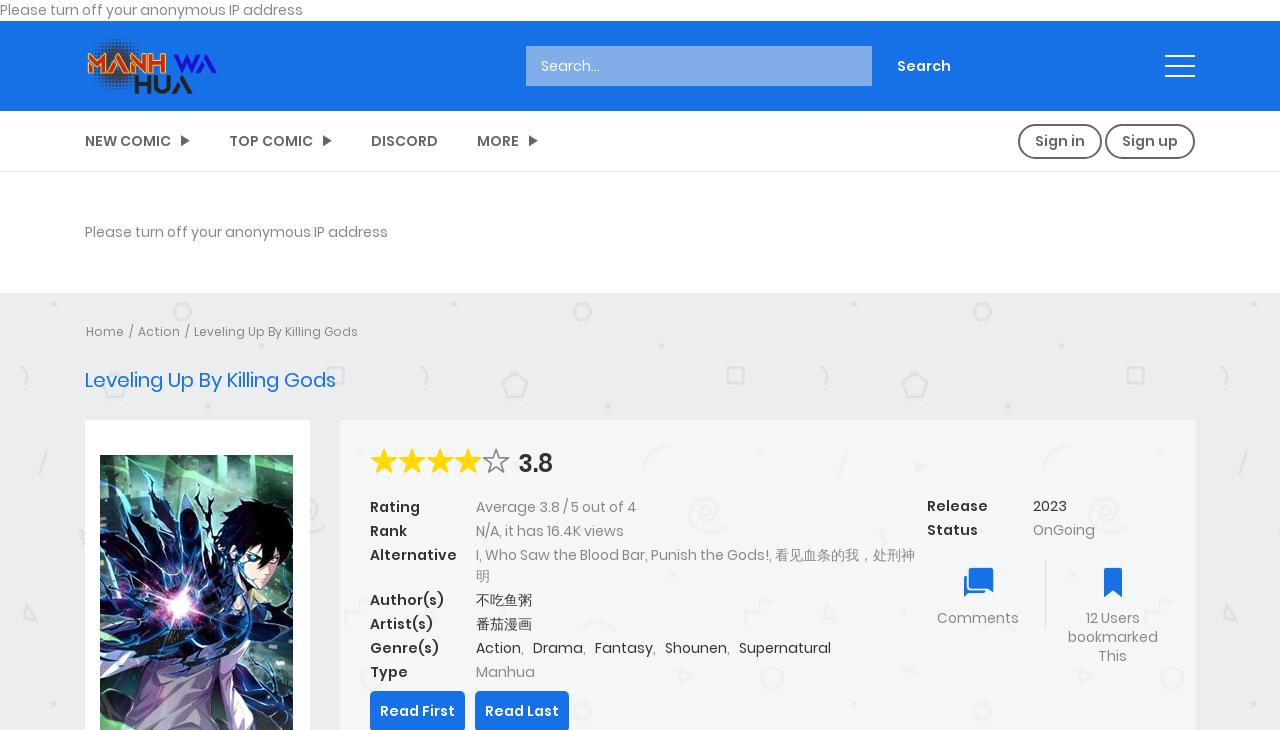Please determine the bounding box coordinates of the element to click in order to execute the following instruction: "Sign in to the website". The coordinates should be four float numbers between 0 and 1, specified as [left, top, right, bottom].

[0.795, 0.17, 0.861, 0.218]